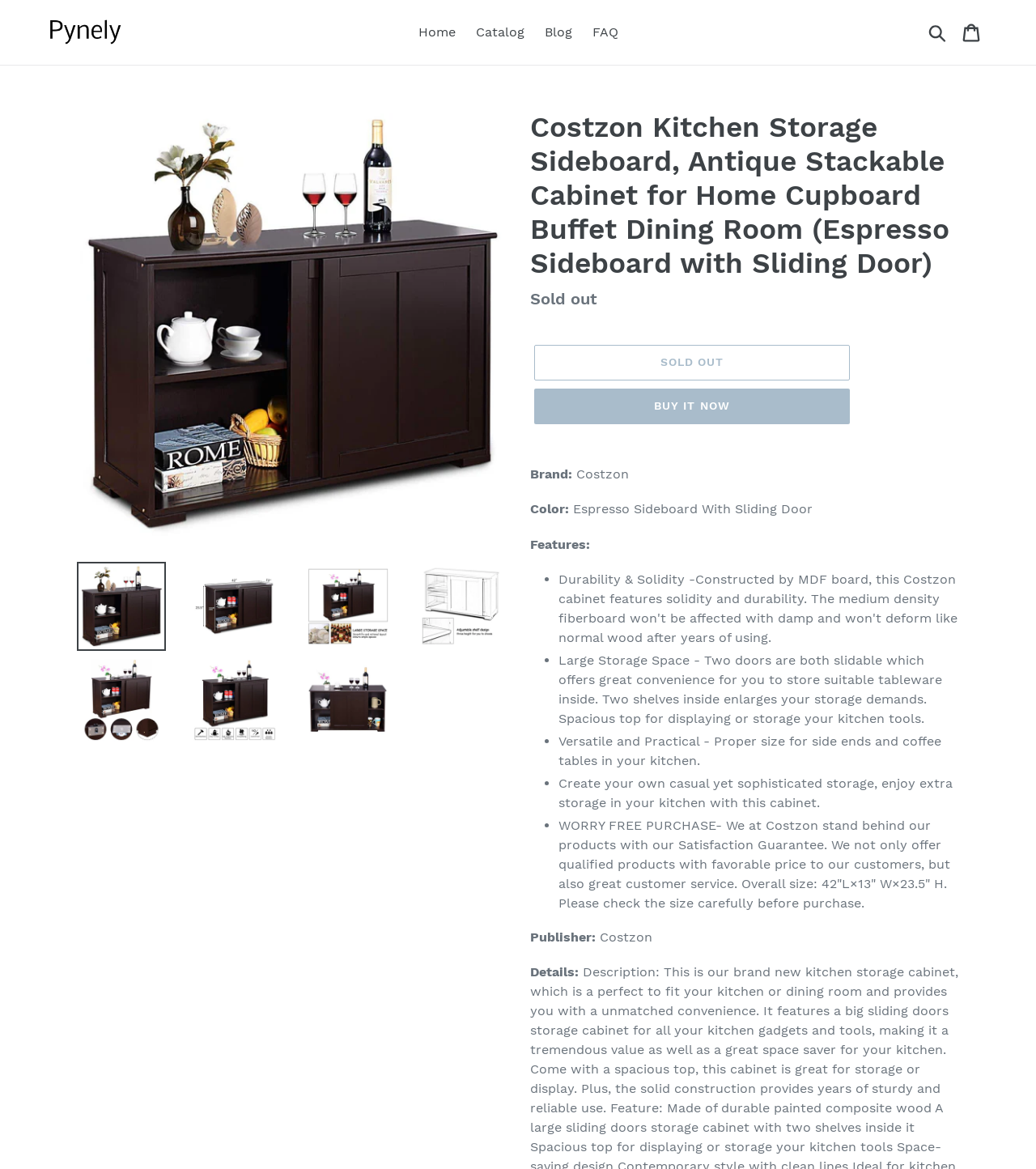Locate the headline of the webpage and generate its content.

Costzon Kitchen Storage Sideboard, Antique Stackable Cabinet for Home Cupboard Buffet Dining Room (Espresso Sideboard with Sliding Door)